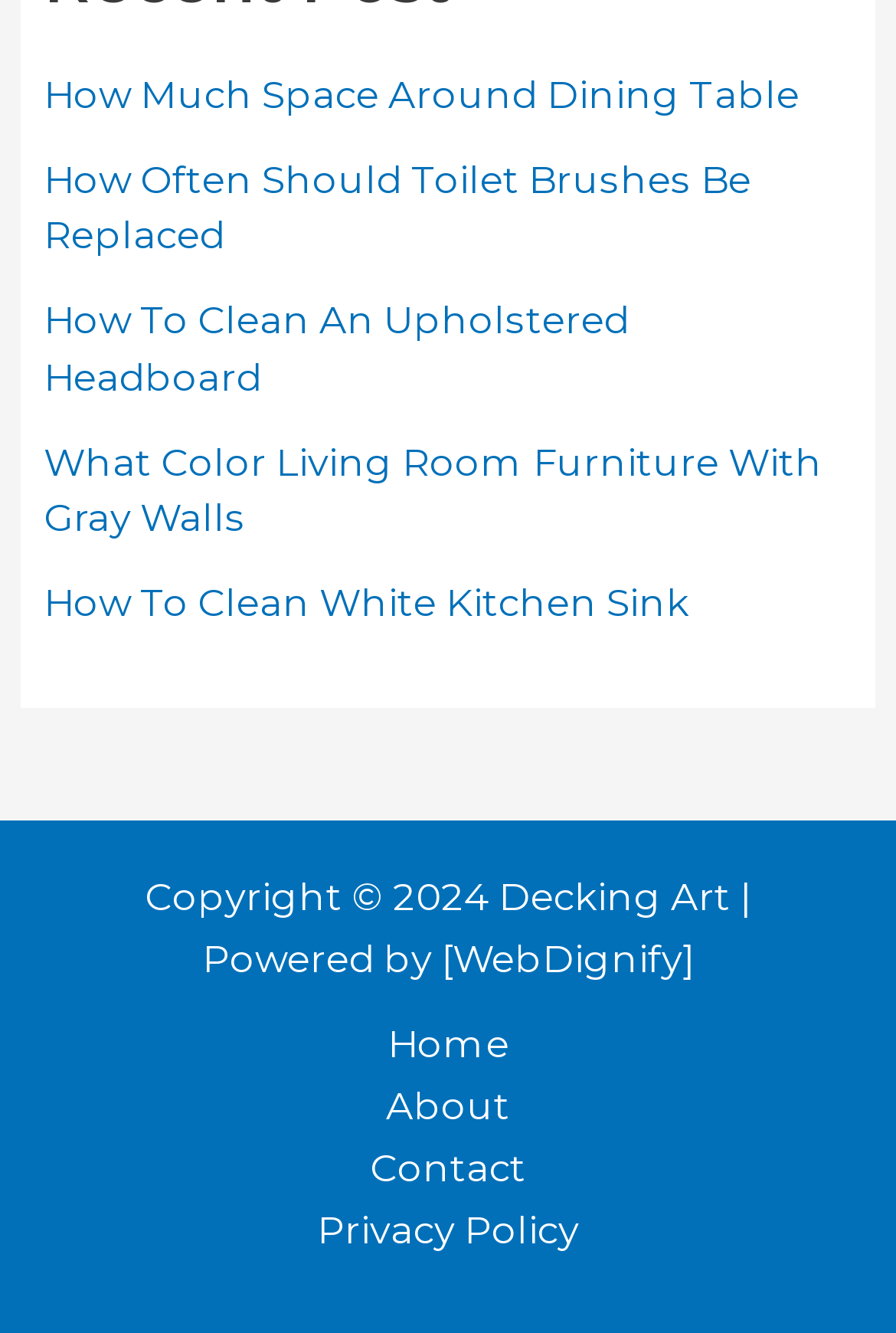Using details from the image, please answer the following question comprehensively:
What is the name of the company powering the website?

The text 'Powered by WebDignify' is found at the bottom of the webpage, indicating that WebDignify is the company powering the website.